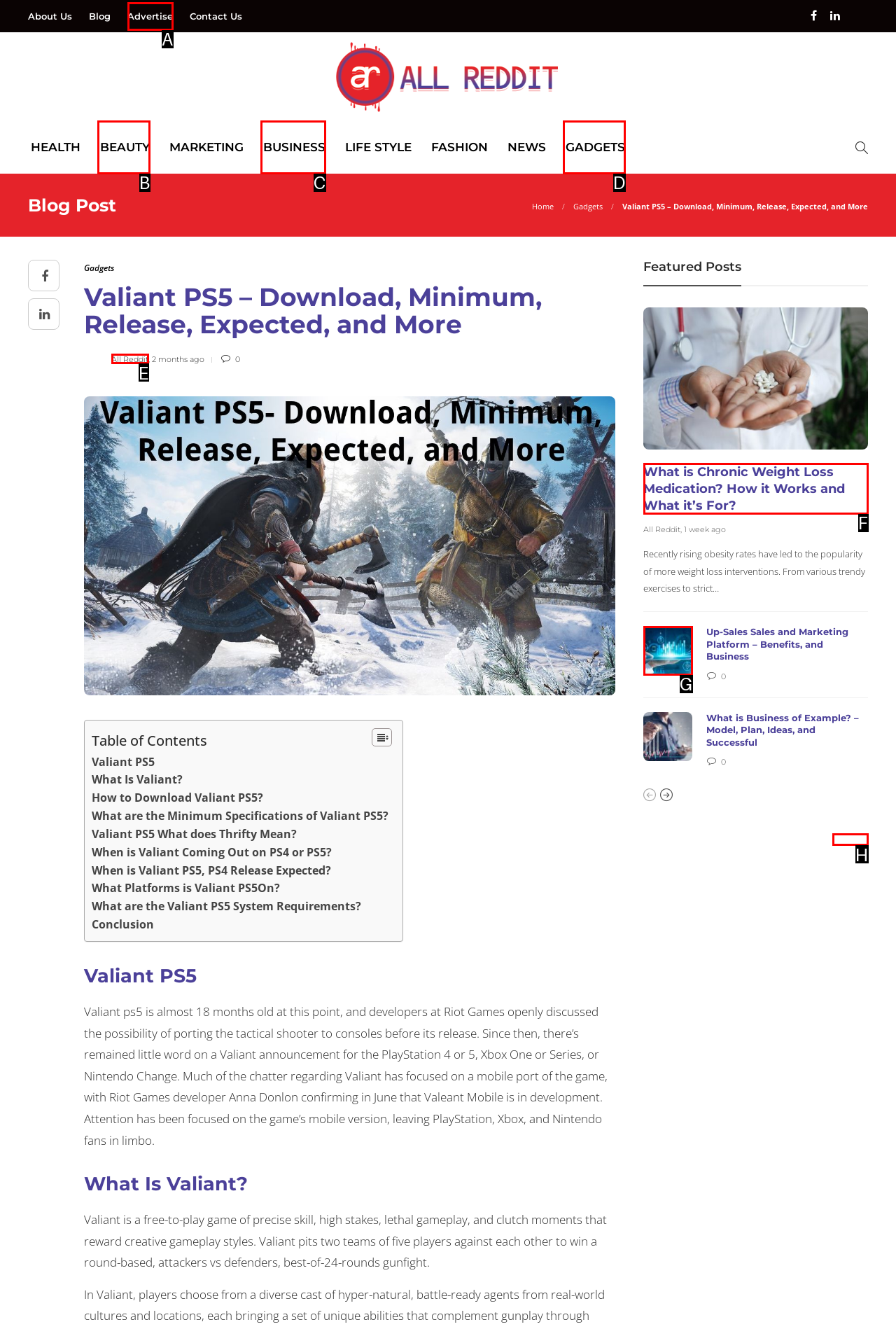Given the description: Business, select the HTML element that matches it best. Reply with the letter of the chosen option directly.

C